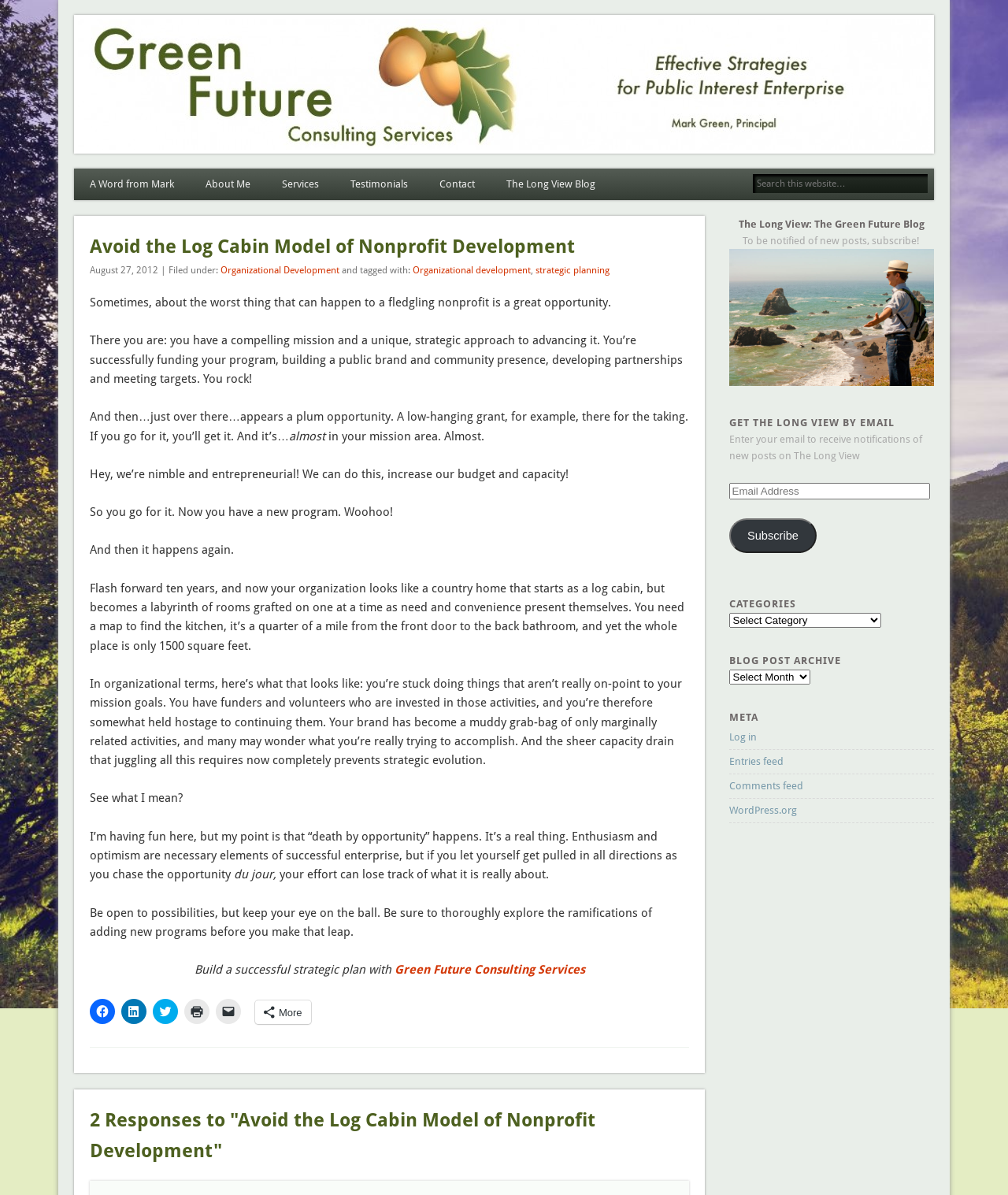Please identify the bounding box coordinates of the element that needs to be clicked to perform the following instruction: "Subscribe to The Long View blog".

[0.723, 0.434, 0.81, 0.463]